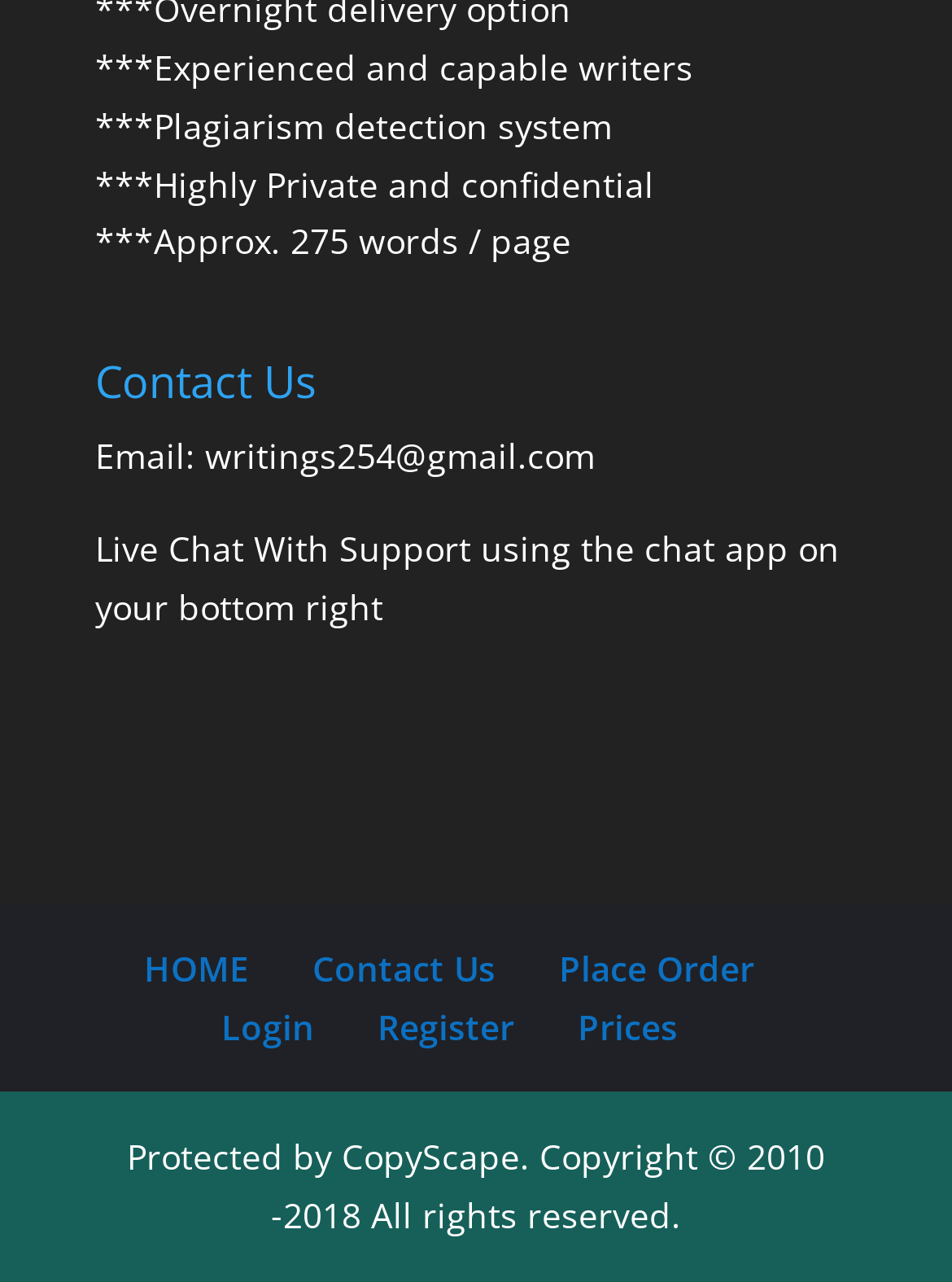Determine the bounding box of the UI component based on this description: "HOME". The bounding box coordinates should be four float values between 0 and 1, i.e., [left, top, right, bottom].

[0.151, 0.737, 0.262, 0.773]